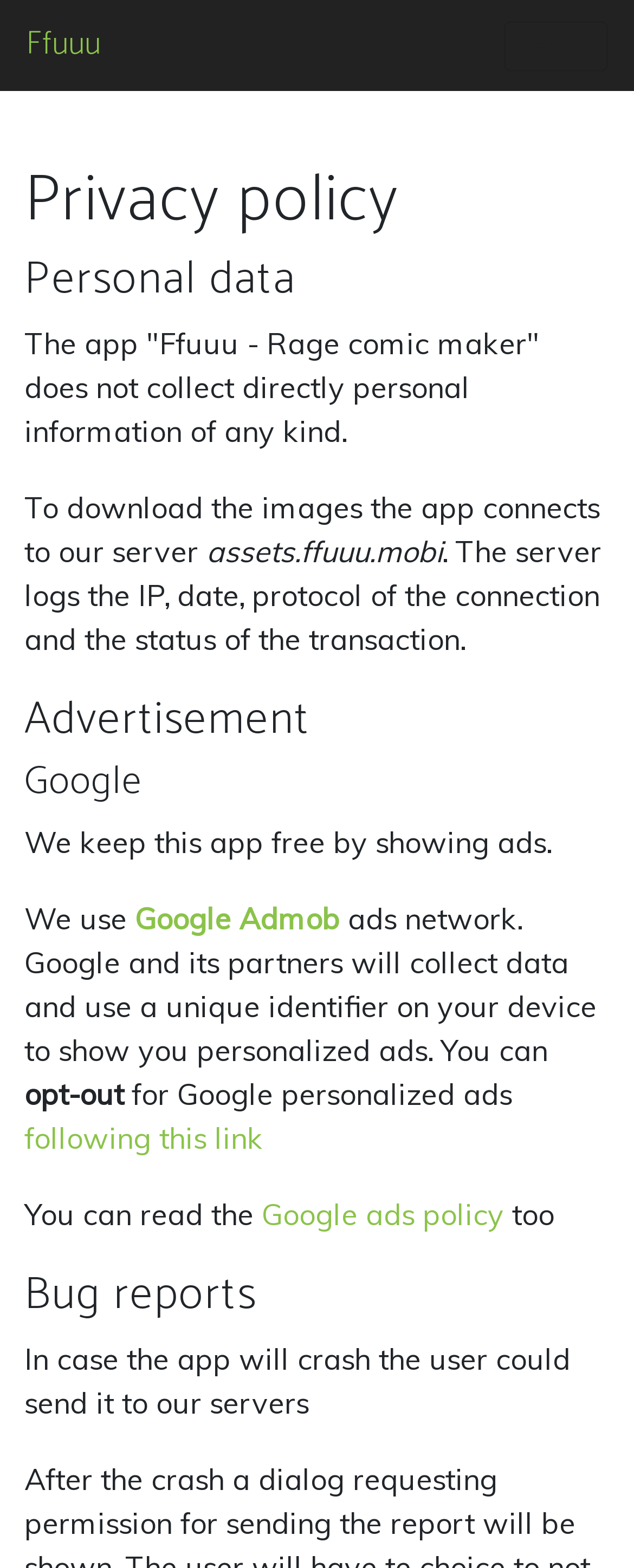What is the purpose of the app?
Provide a detailed answer to the question, using the image to inform your response.

Based on the webpage content, it appears that the app 'Ffuuu - Rage comic maker' is designed to create rage comics, and the webpage is providing information about the app's privacy policy, personal data collection, and advertisement usage.